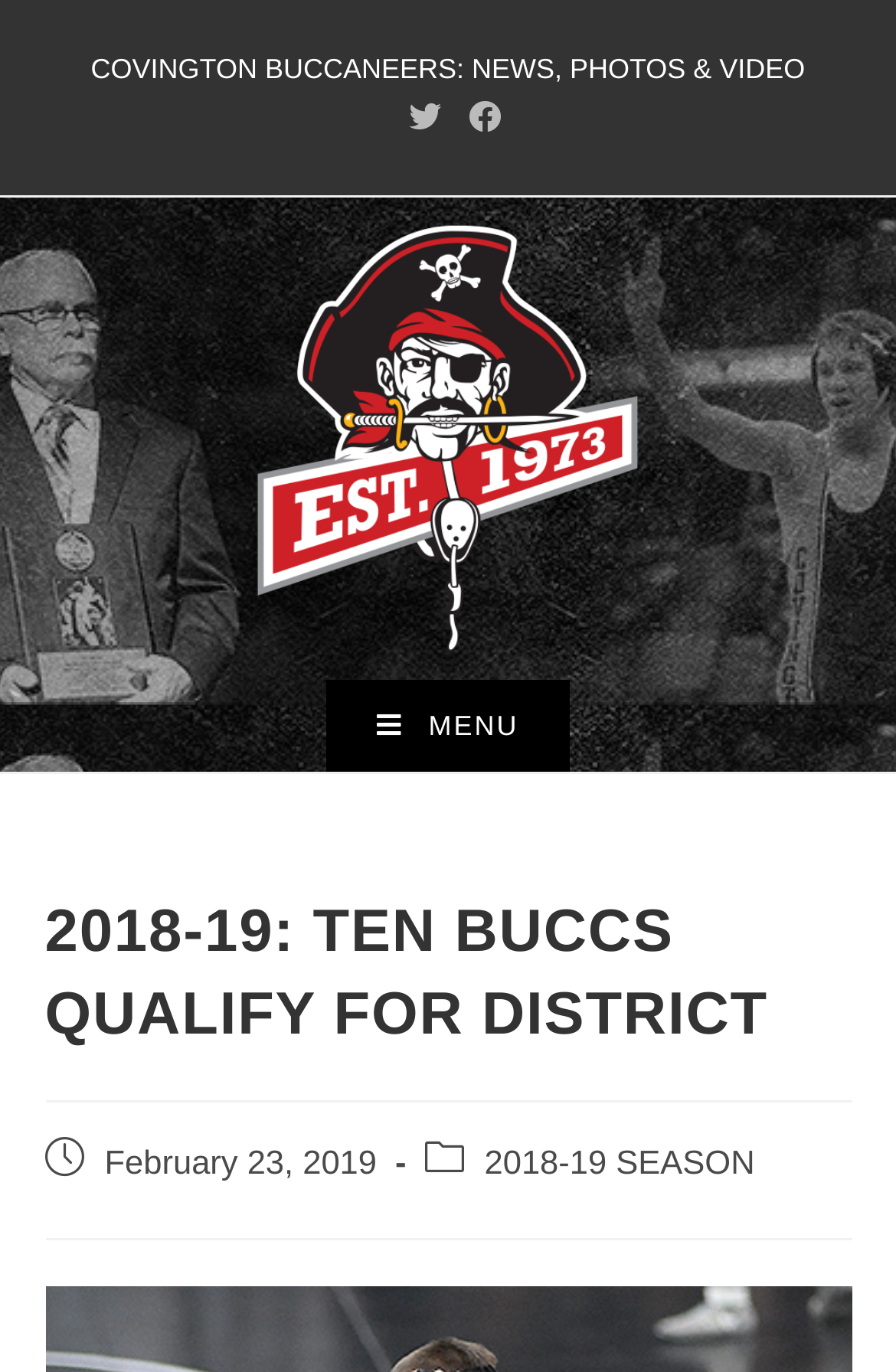Reply to the question with a single word or phrase:
How many social links are there?

2